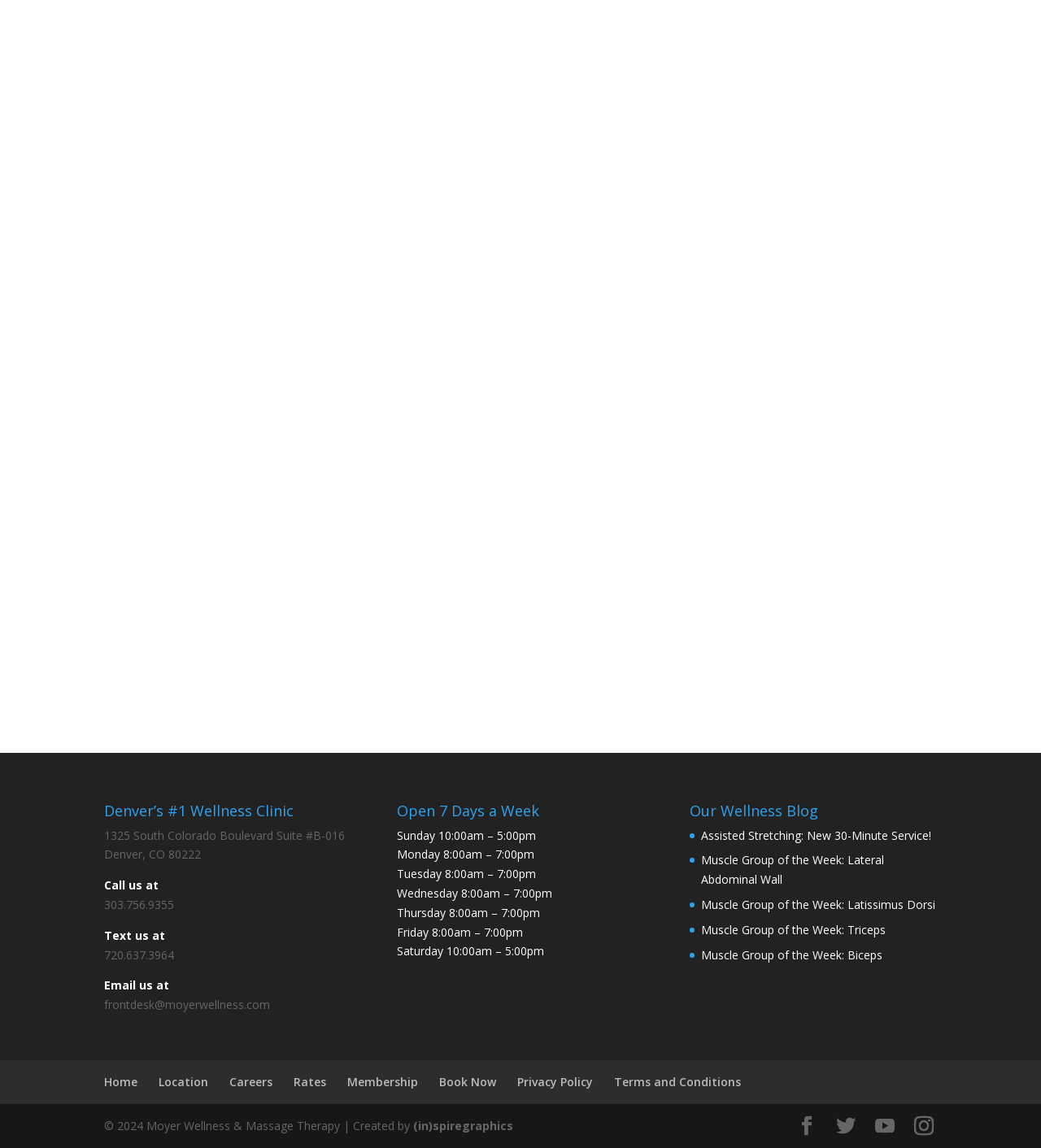What is the operating hours of the clinic on Sundays?
Respond with a short answer, either a single word or a phrase, based on the image.

10:00am - 5:00pm